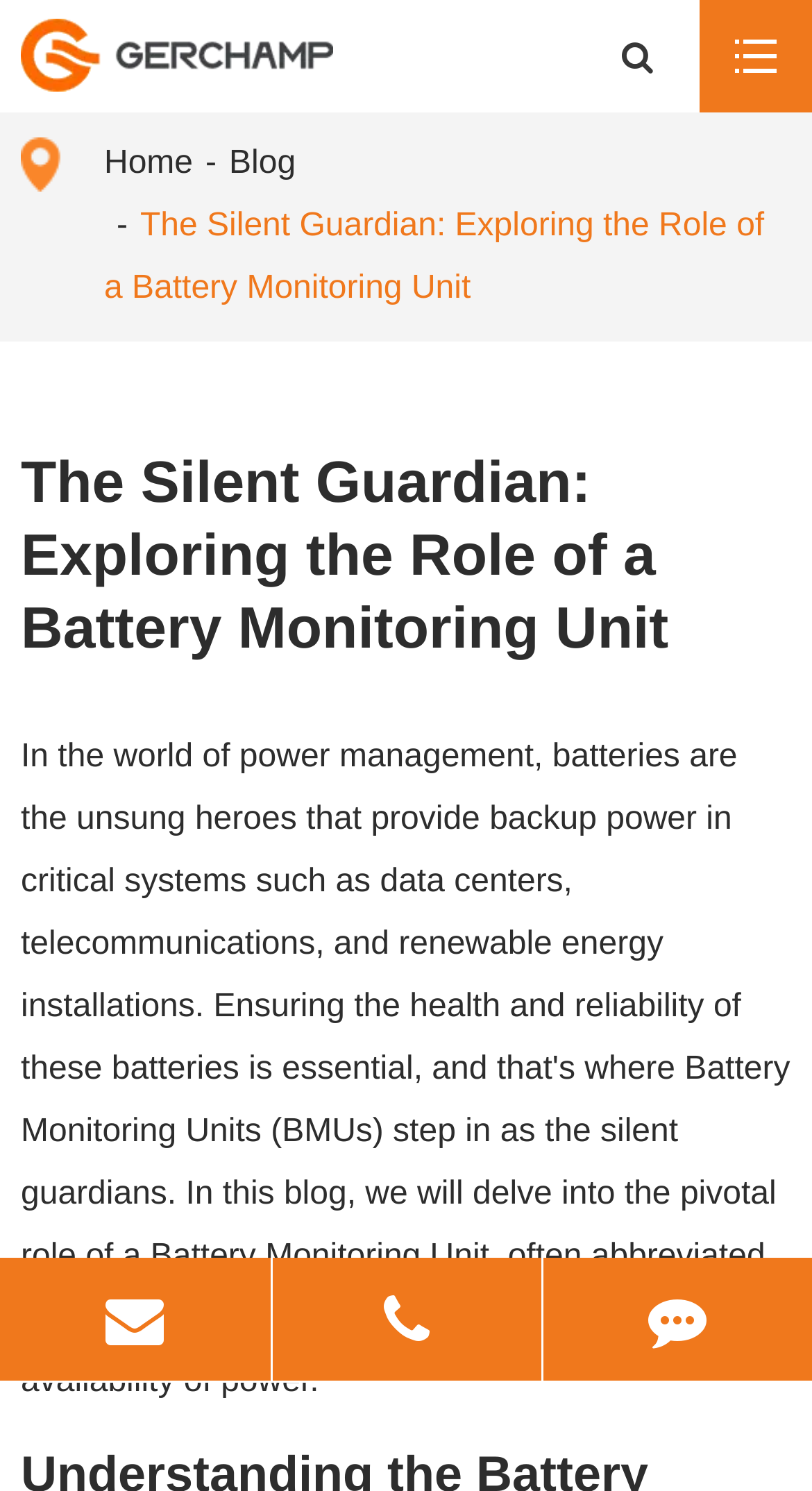Provide your answer in one word or a succinct phrase for the question: 
What is the company name?

Hangzhou Huasu Technology Co.,Ltd.